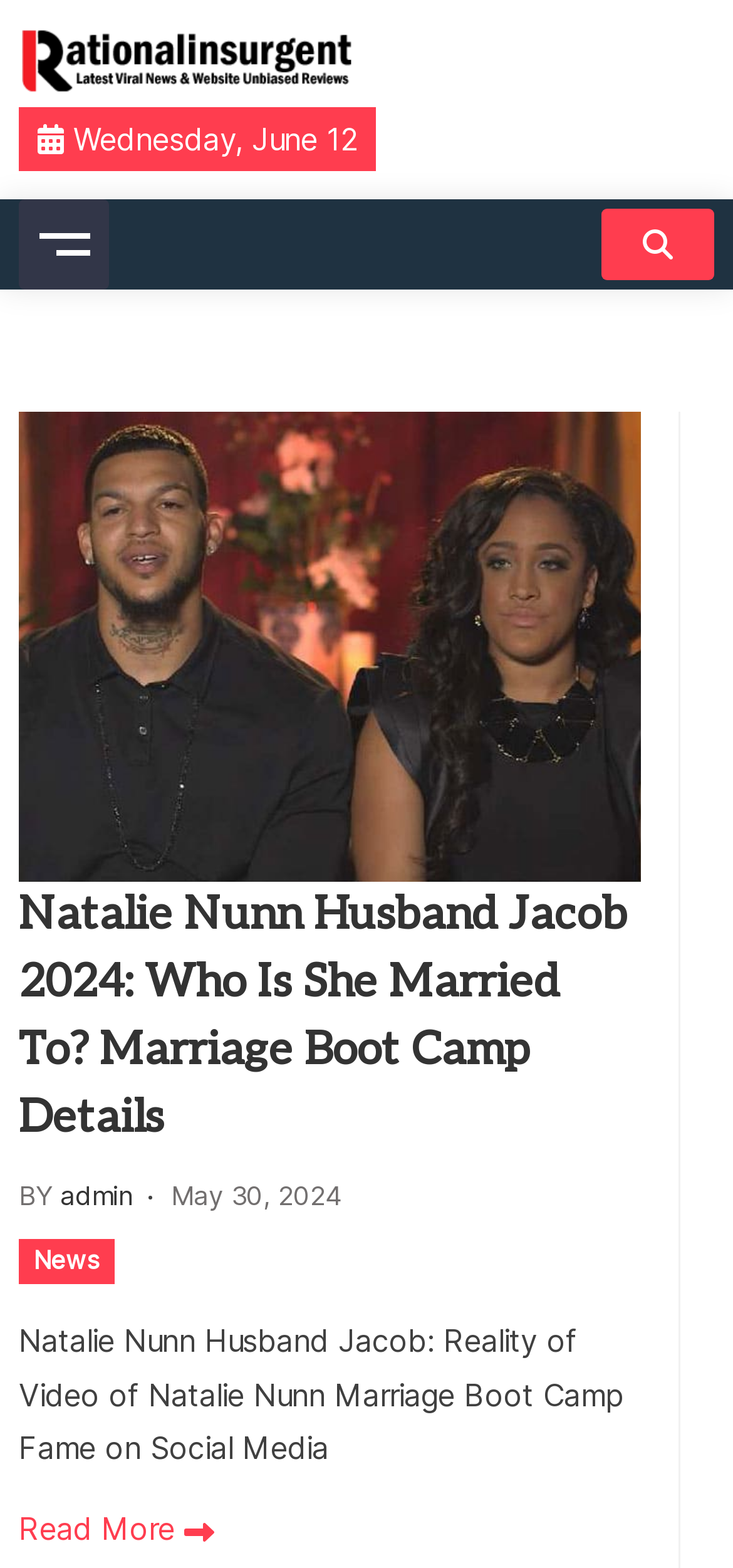Look at the image and write a detailed answer to the question: 
What is the date of the latest article?

I found the date of the latest article by looking at the time element within the article section, which is 'May 30, 2024'.